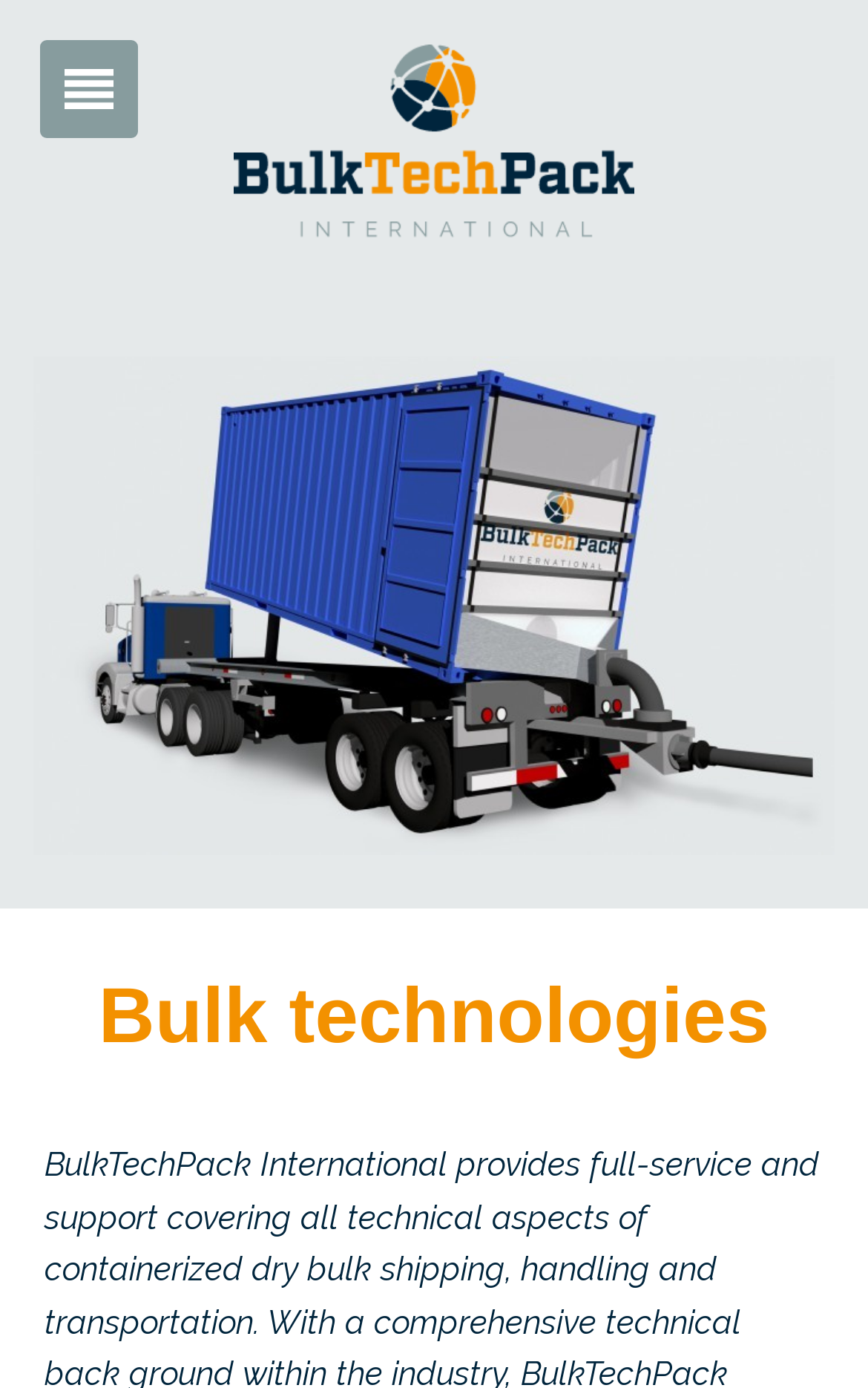Locate the bounding box of the UI element described by: "BulkTechPack International" in the given webpage screenshot.

[0.269, 0.032, 0.731, 0.176]